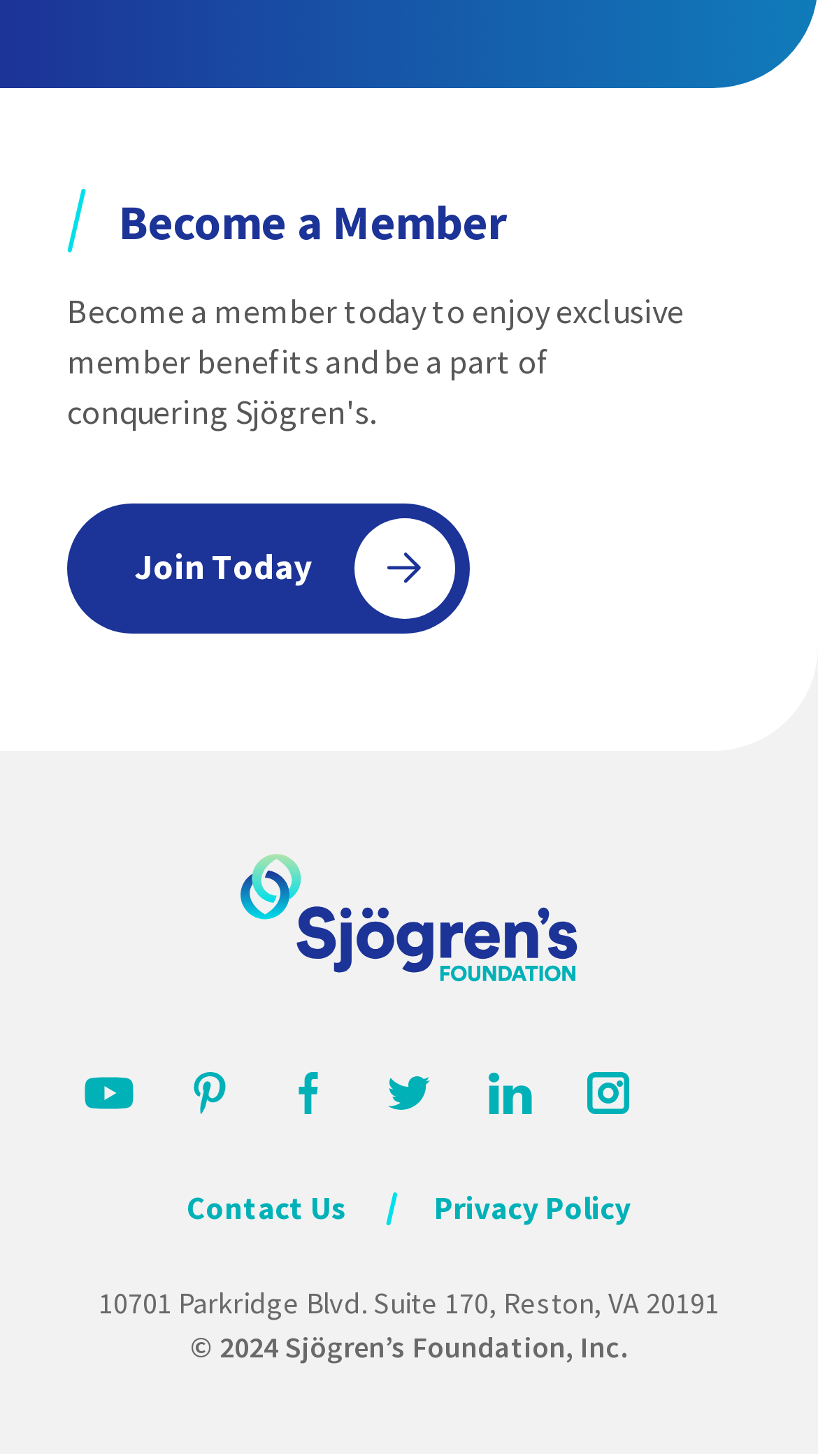Can you specify the bounding box coordinates of the area that needs to be clicked to fulfill the following instruction: "Visit Sjögren’s Foundation"?

[0.29, 0.585, 0.71, 0.675]